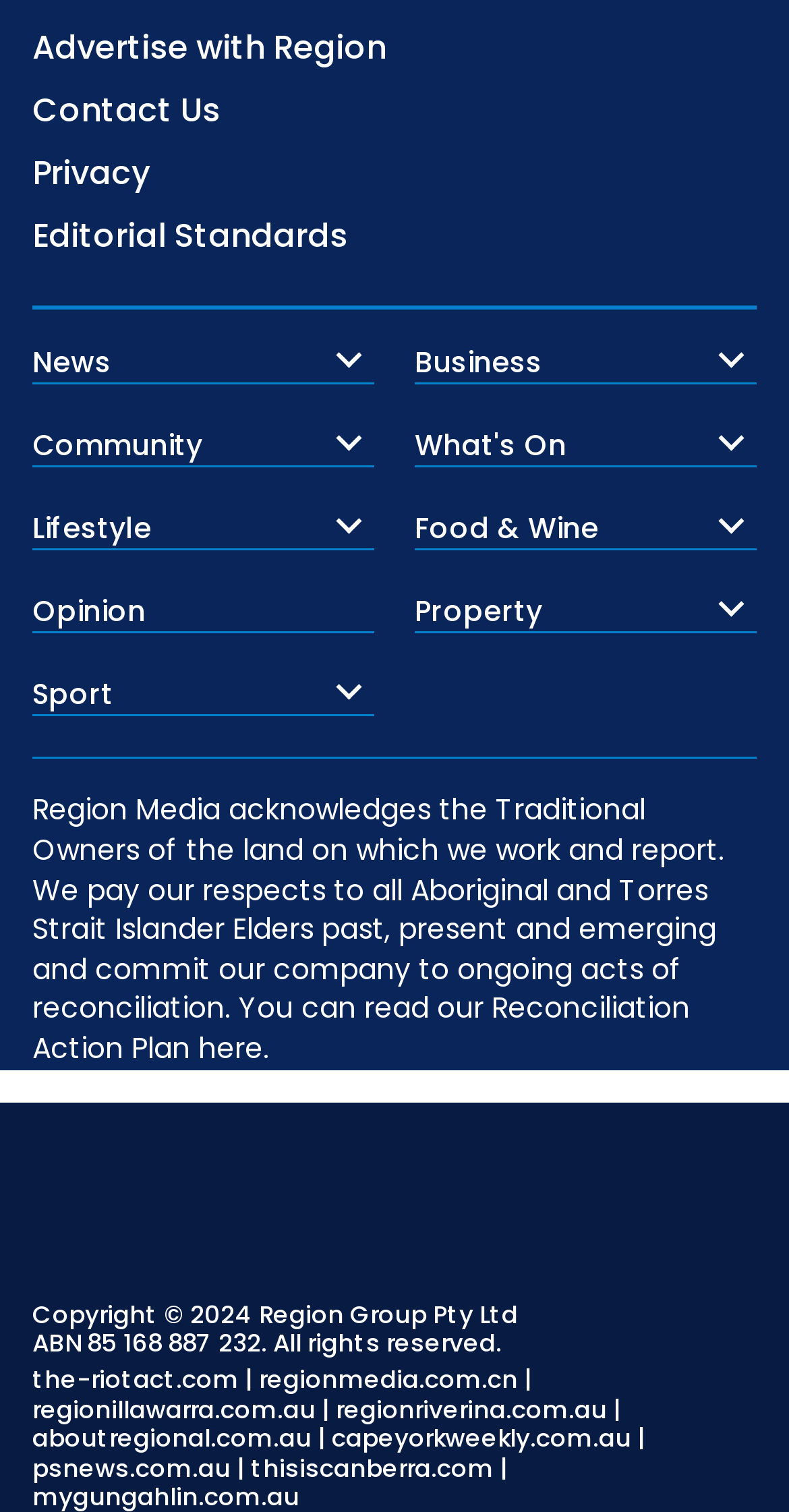Locate the bounding box coordinates of the element that should be clicked to execute the following instruction: "Select slide 2".

None